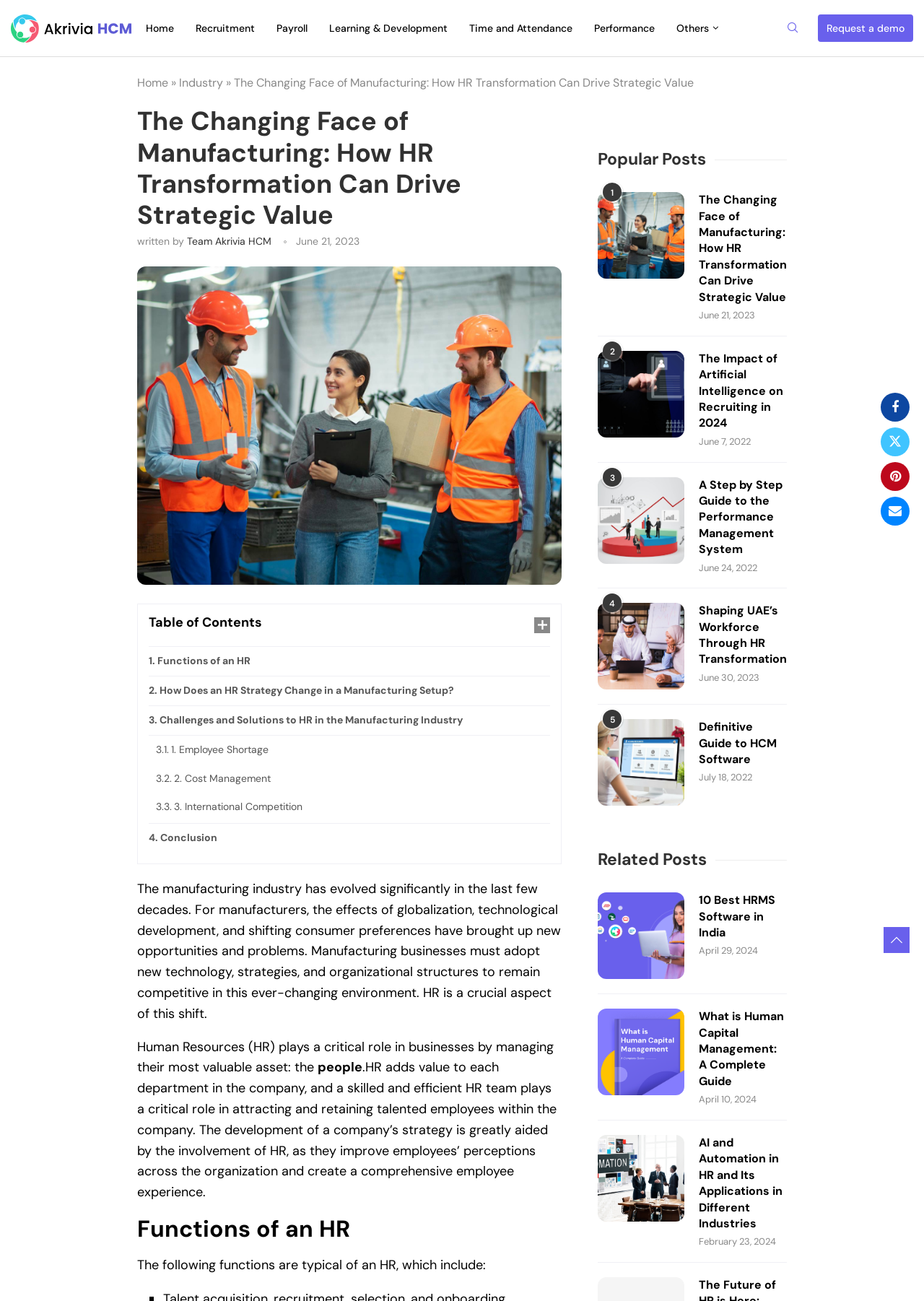Extract the main heading text from the webpage.

The Changing Face of Manufacturing: How HR Transformation Can Drive Strategic Value